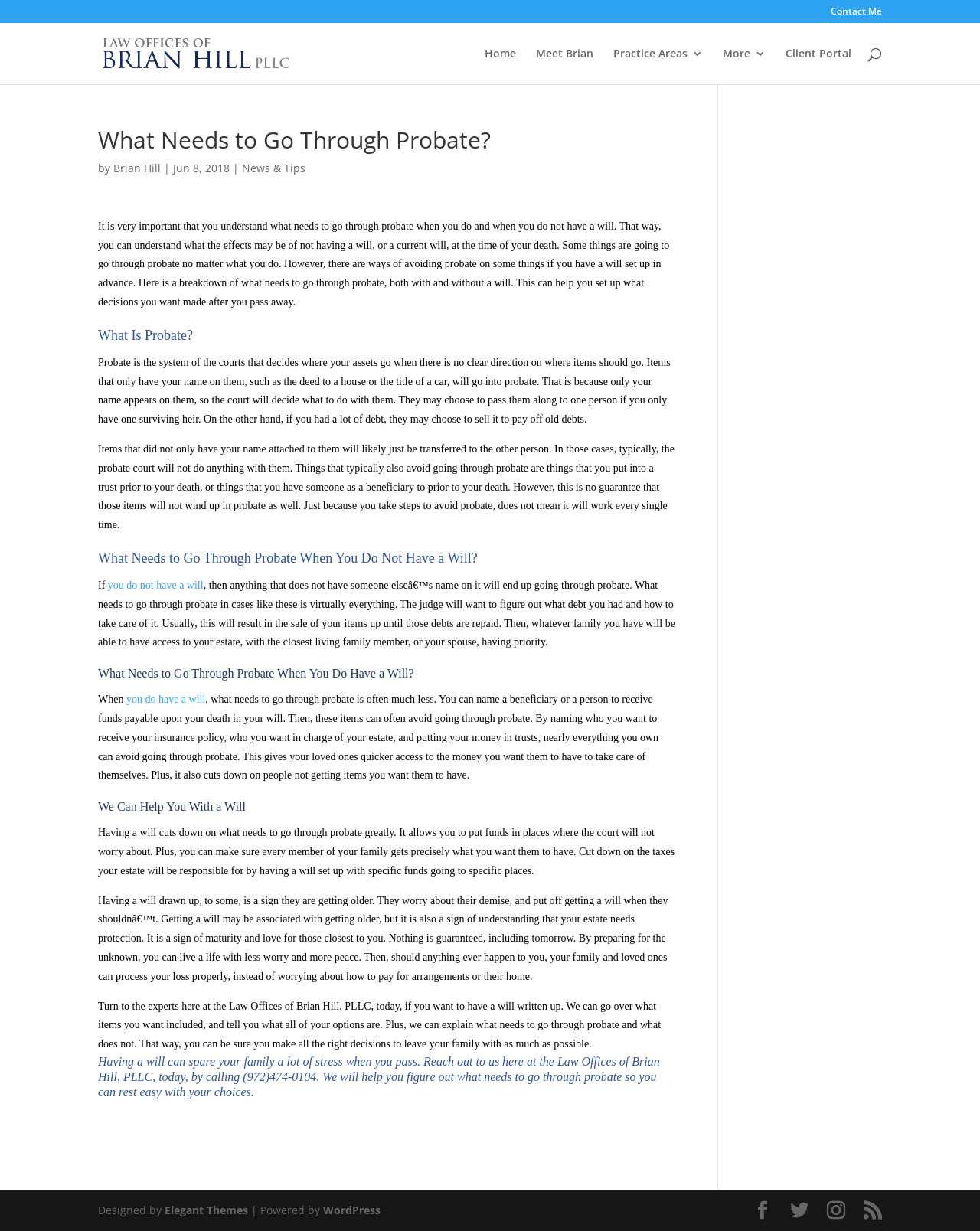Please determine the main heading text of this webpage.

What Needs to Go Through Probate?